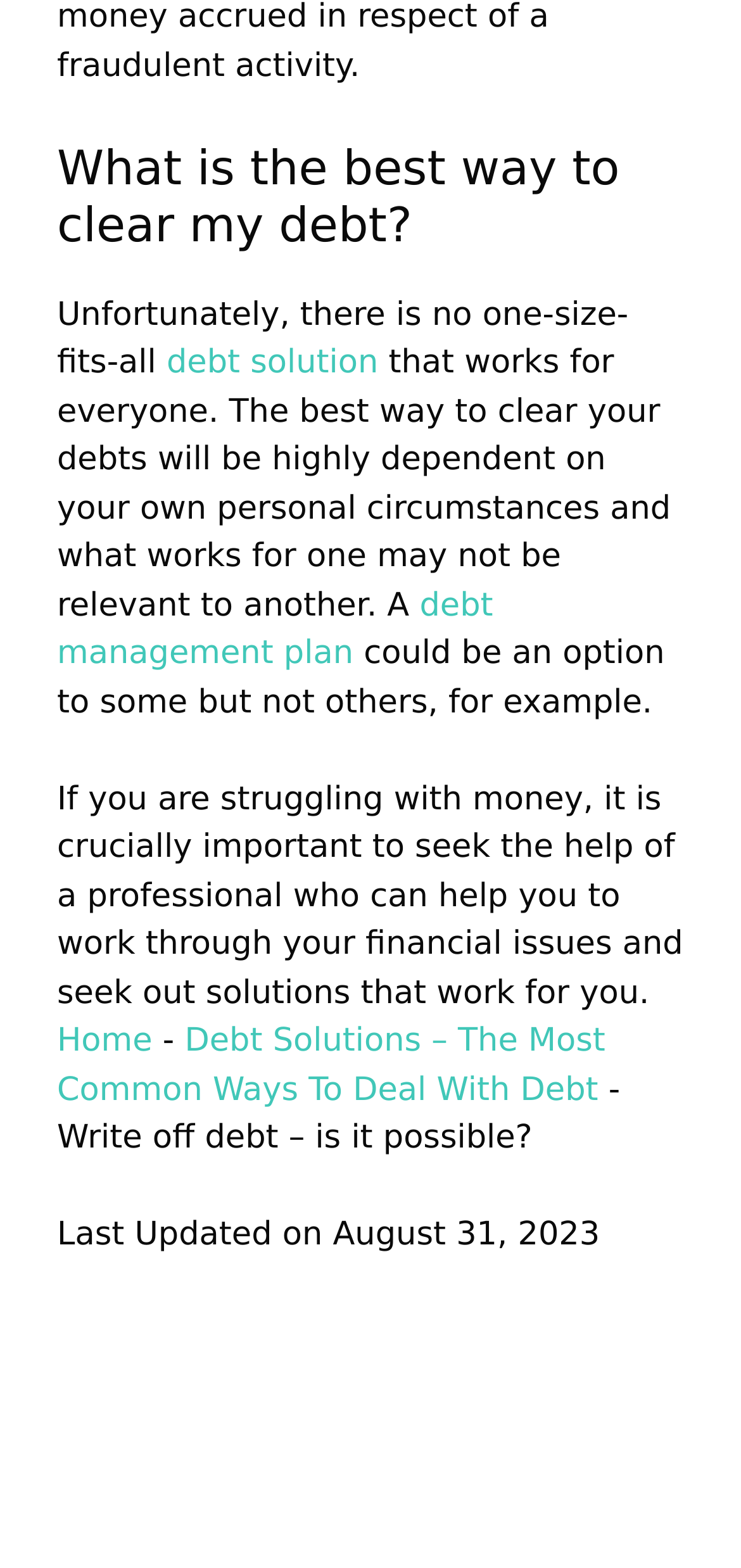What is the relationship between debt solutions and individual circumstances?
Based on the visual, give a brief answer using one word or a short phrase.

Highly dependent